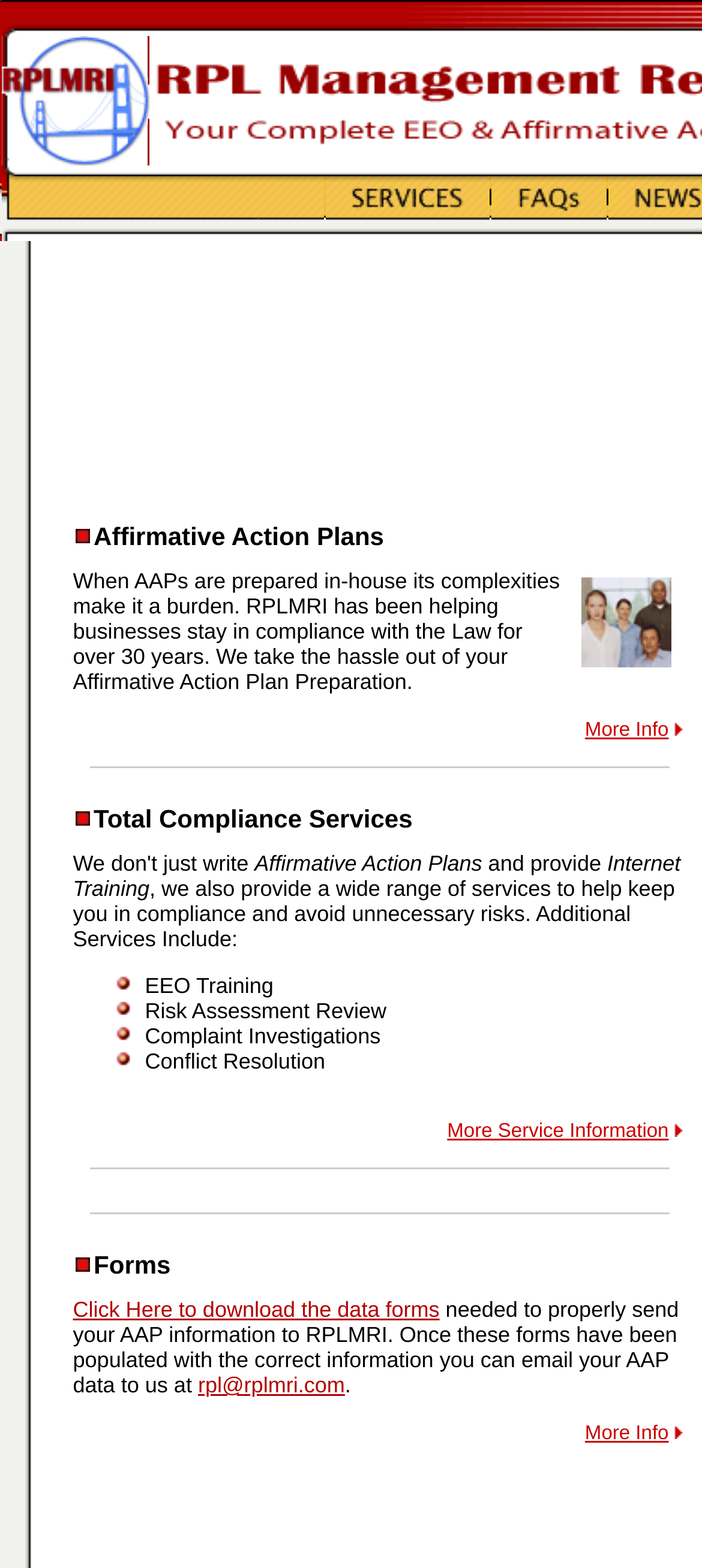Produce an elaborate caption capturing the essence of the webpage.

This webpage is about RPL Management Resources, Inc., a company specializing in ensuring businesses comply with EEO and Affirmative Action Laws. At the top left, there is a logo of the company. To the right of the logo, there are four links, likely representing different sections of the website.

Below the logo and links, there is a section with an image related to Affirmative Action Plans. Next to the image, there are two links: "Affirmative Action Plans" and "More Info". 

Further down, there is a table with three rows, each containing a link to a different service offered by the company: "Total Compliance Services", "Risk Assessment Review", "Complaint Investigations", and "Conflict Resolution". 

Below the table, there are three more tables, each with three rows, containing links to more information about the company's services. 

At the bottom of the page, there are links to "Forms" and "Click Here to download the data forms", as well as a link to the company's email address, "rpl@rplmri.com". Finally, there is a "More Info" link at the very bottom right of the page.